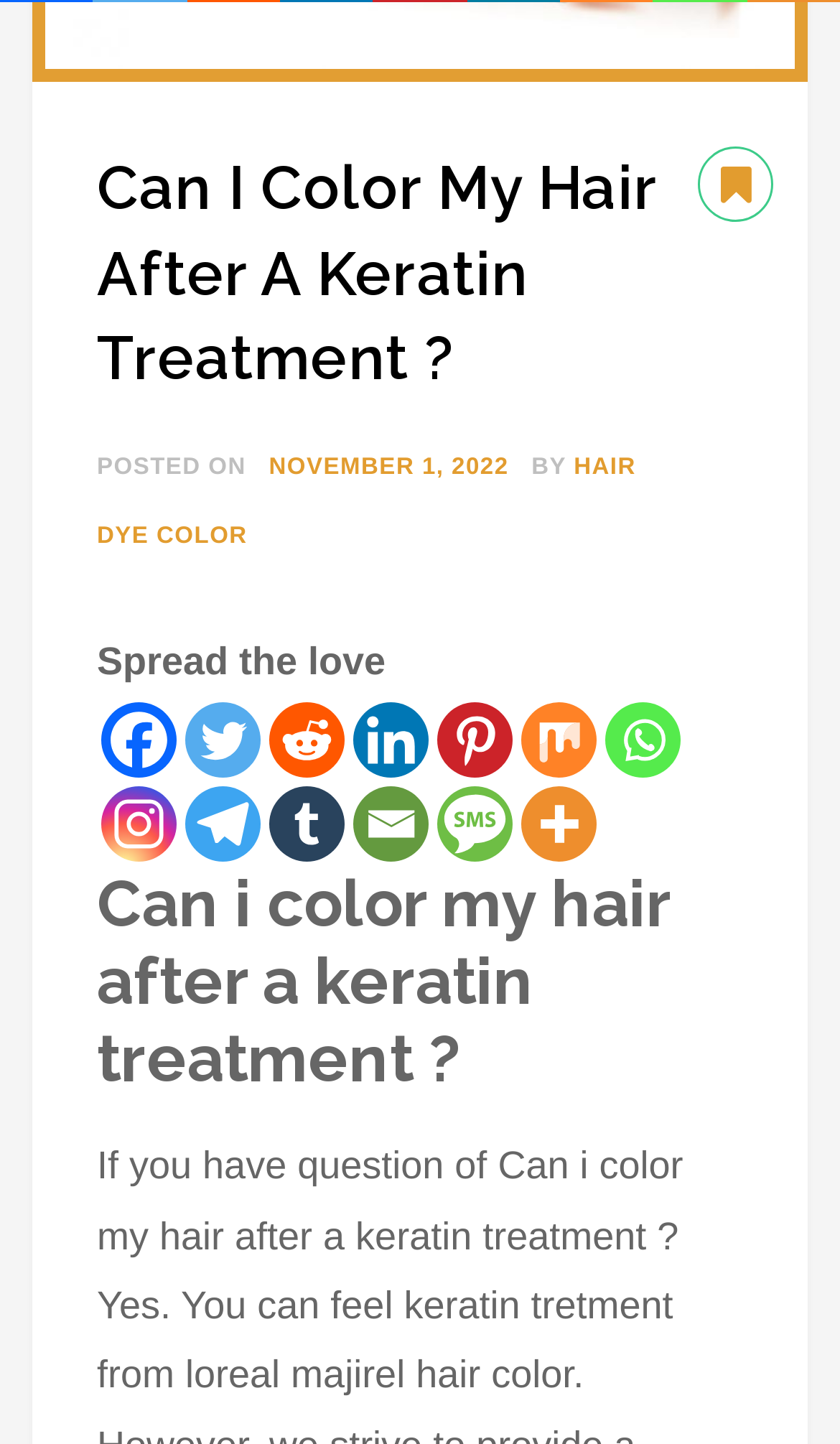What is the date of the post?
Look at the image and construct a detailed response to the question.

The date of the post can be found in the header section, where it says 'POSTED ON' followed by the date 'NOVEMBER 1, 2022'.